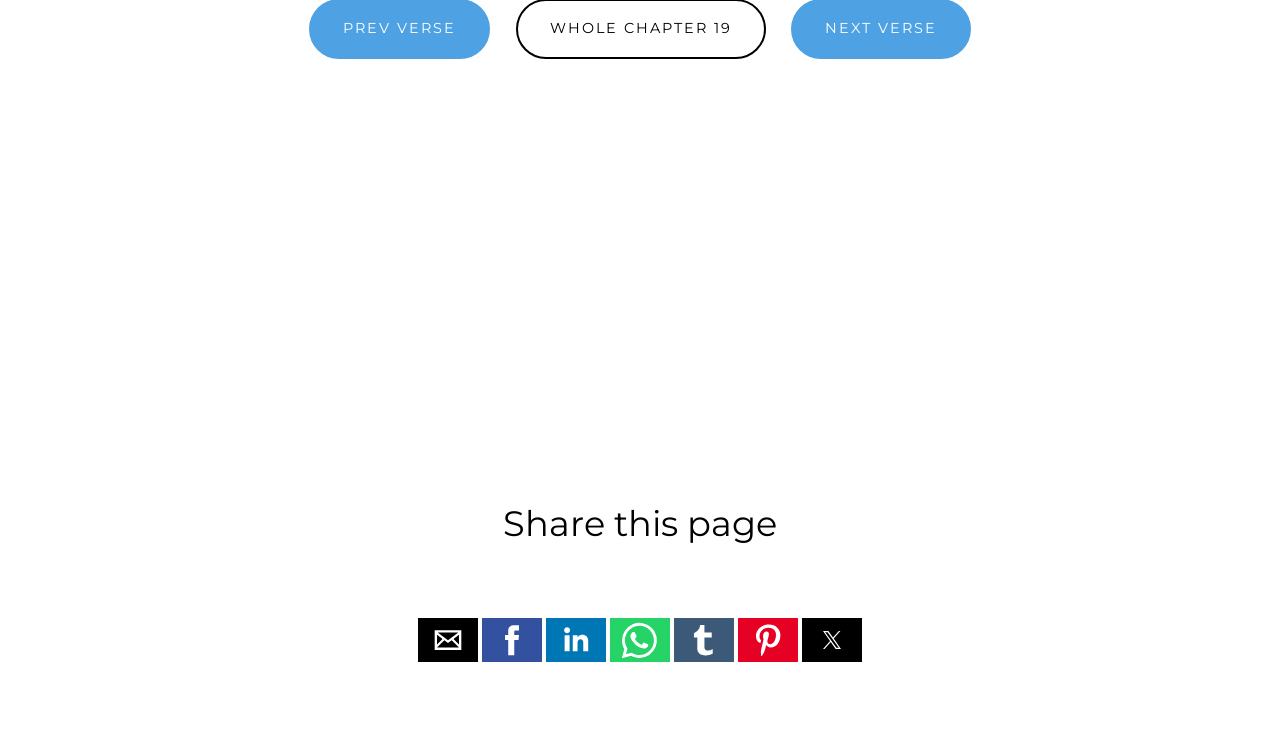How many sharing options are available?
Using the details from the image, give an elaborate explanation to answer the question.

There are 7 sharing options available, which can be counted by looking at the number of buttons below the 'Share this page' heading. These buttons are for sharing the webpage on email, Facebook, LinkedIn, WhatsApp, Tumblr, Pinterest, and Twitter.